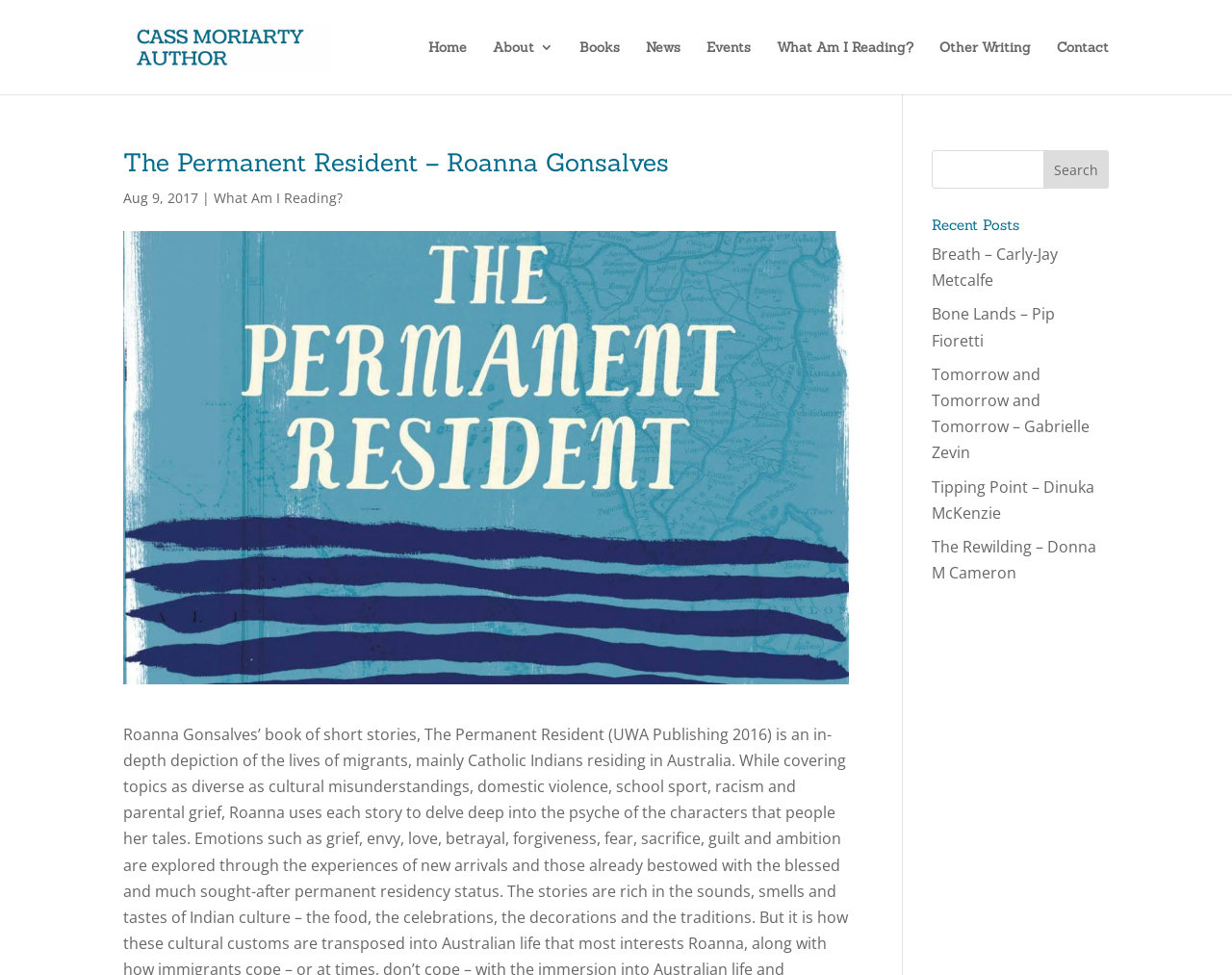Please specify the bounding box coordinates for the clickable region that will help you carry out the instruction: "view recent posts".

[0.756, 0.223, 0.9, 0.248]